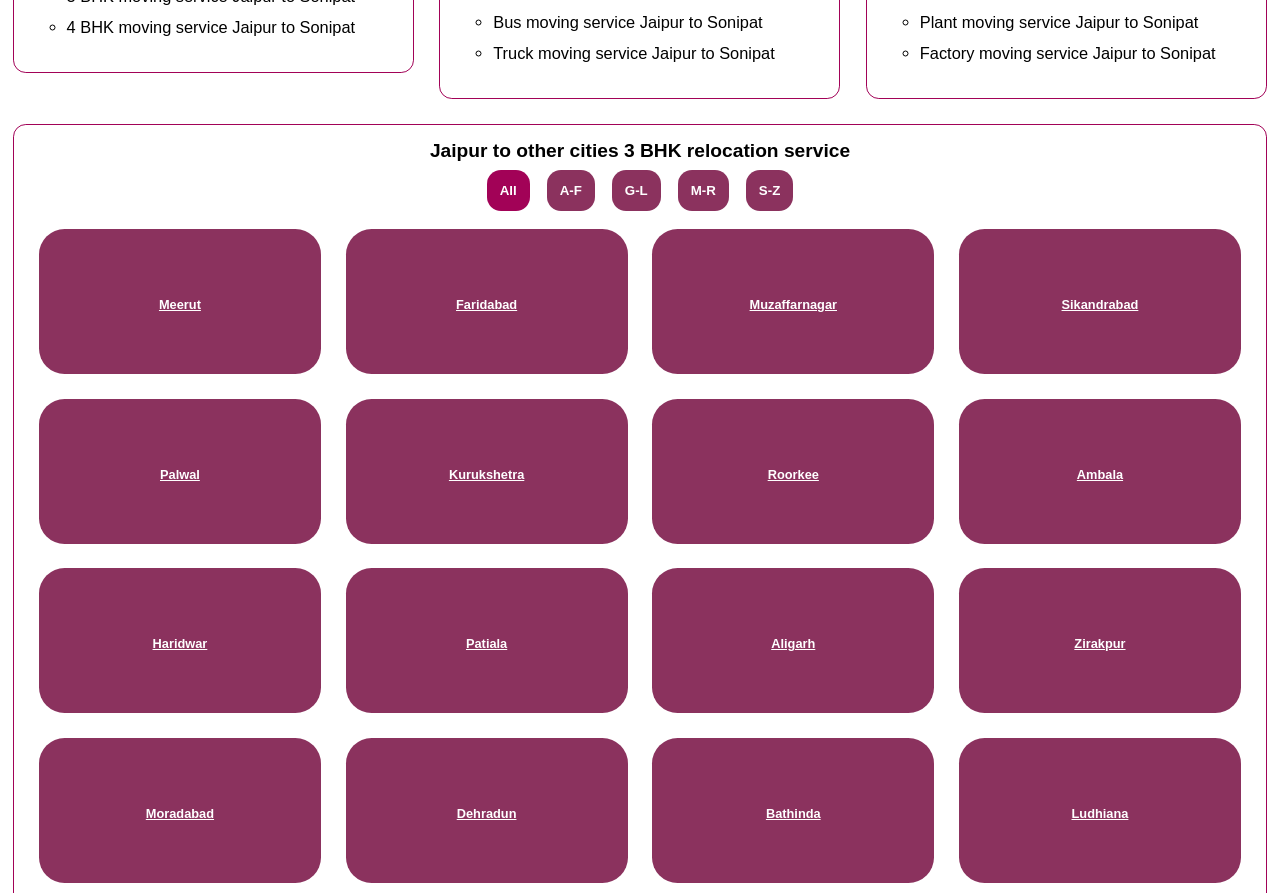What is the category of the button with the text 'A-F'?
Offer a detailed and full explanation in response to the question.

I looked at the button elements and found one with the text 'A-F'. Based on its position and context, I inferred that it is a filter button, likely used to filter the list of cities.